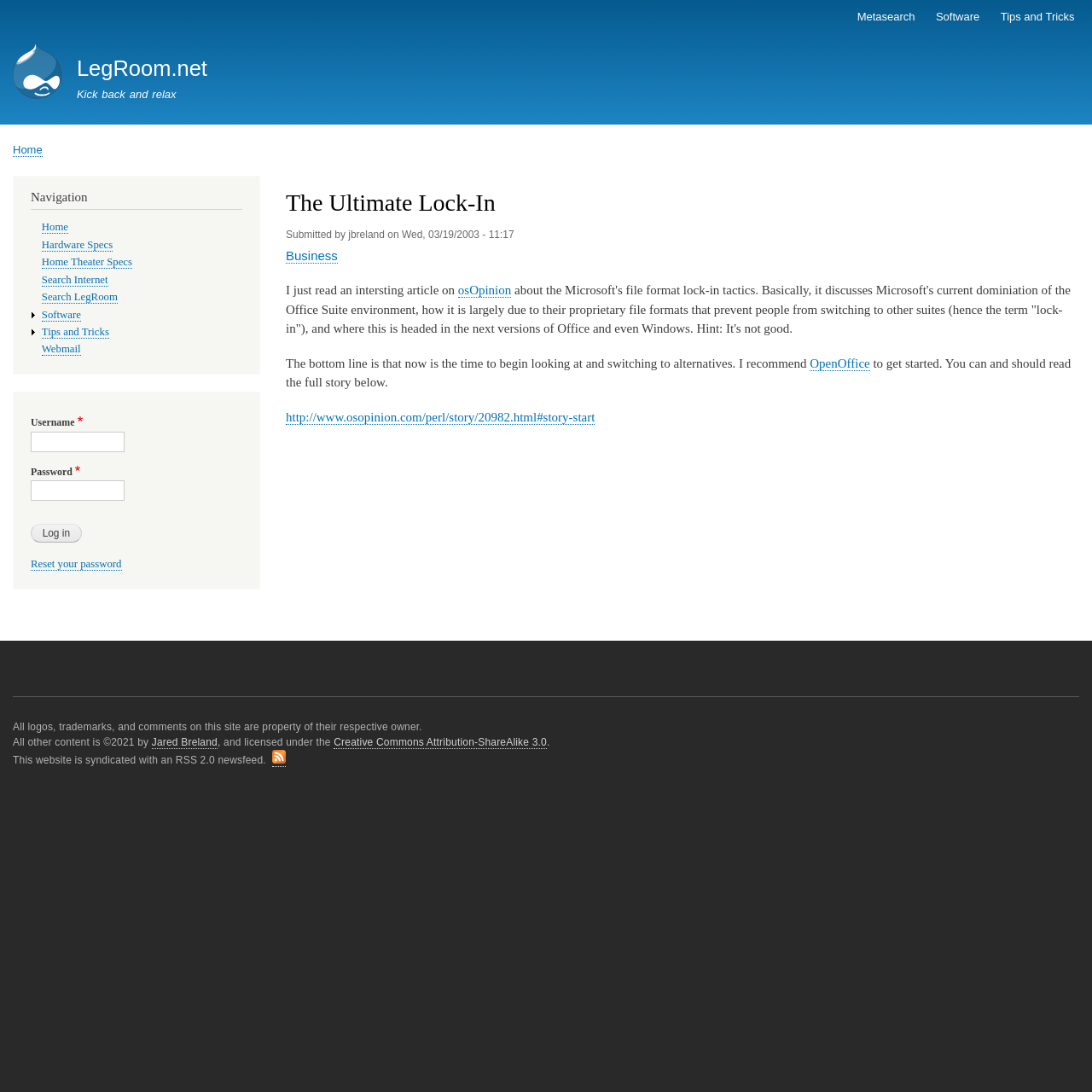Kindly determine the bounding box coordinates of the area that needs to be clicked to fulfill this instruction: "Click the 'Home' link".

[0.012, 0.039, 0.056, 0.096]